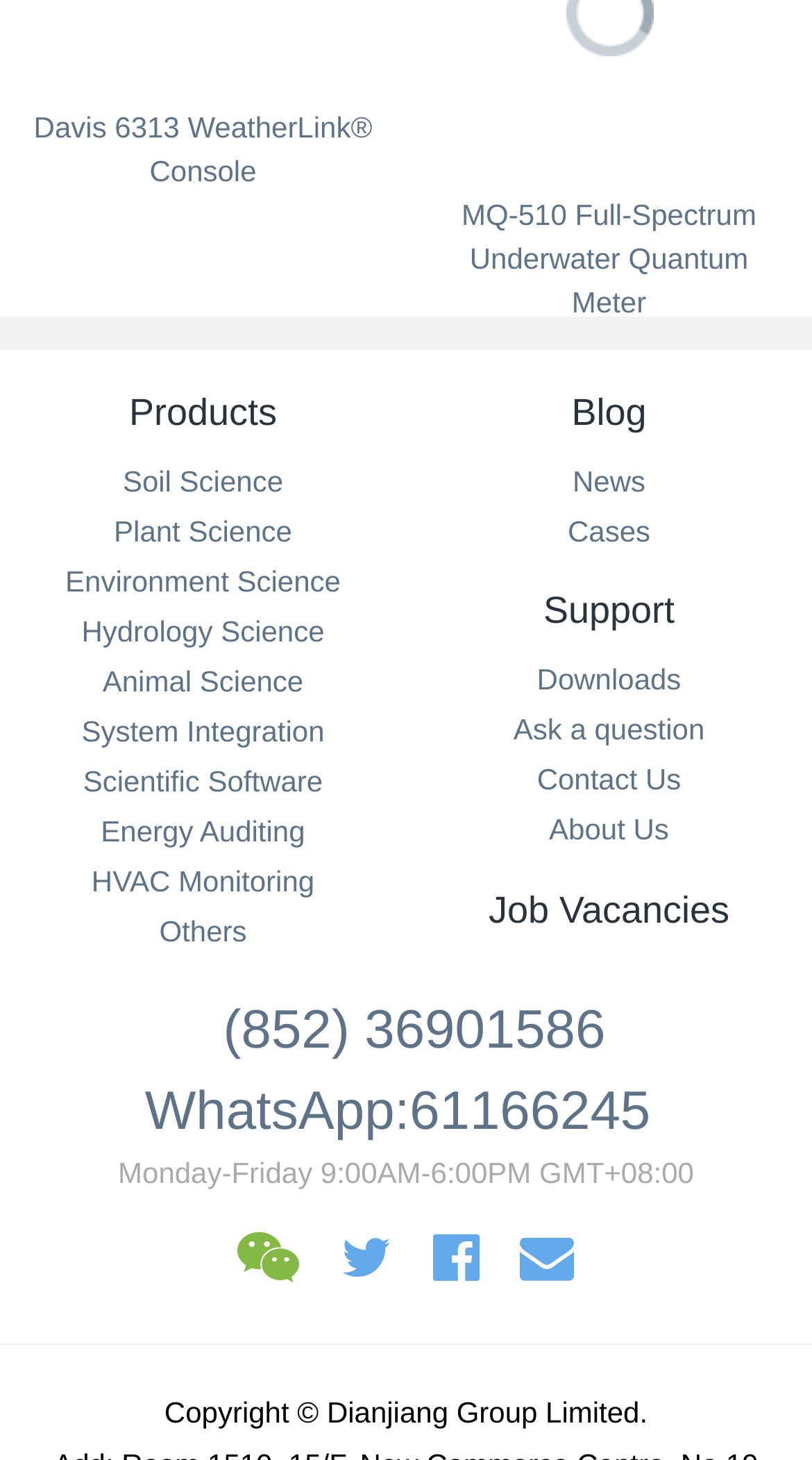How many social media icons are there?
Using the image, provide a concise answer in one word or a short phrase.

3